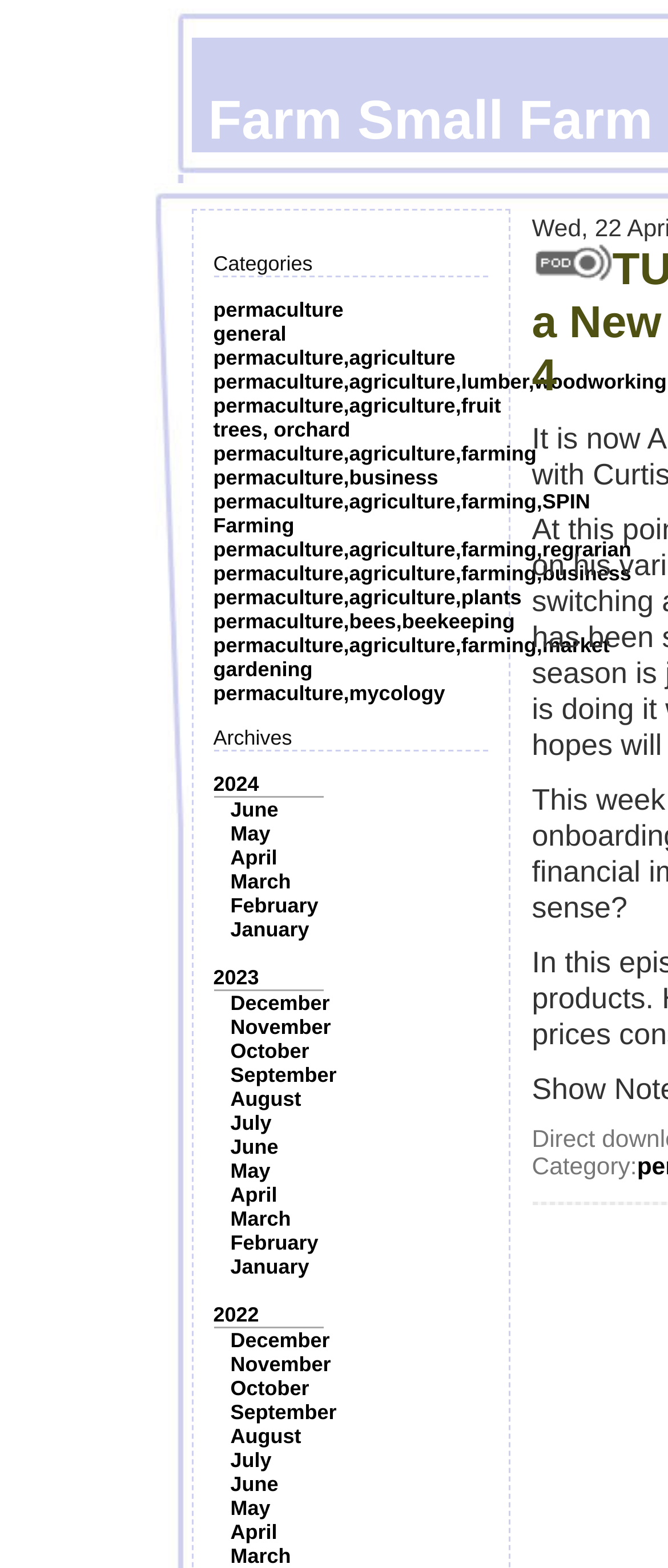Show the bounding box coordinates for the HTML element as described: "permaculture,agriculture,fruit trees, orchard".

[0.319, 0.251, 0.75, 0.282]